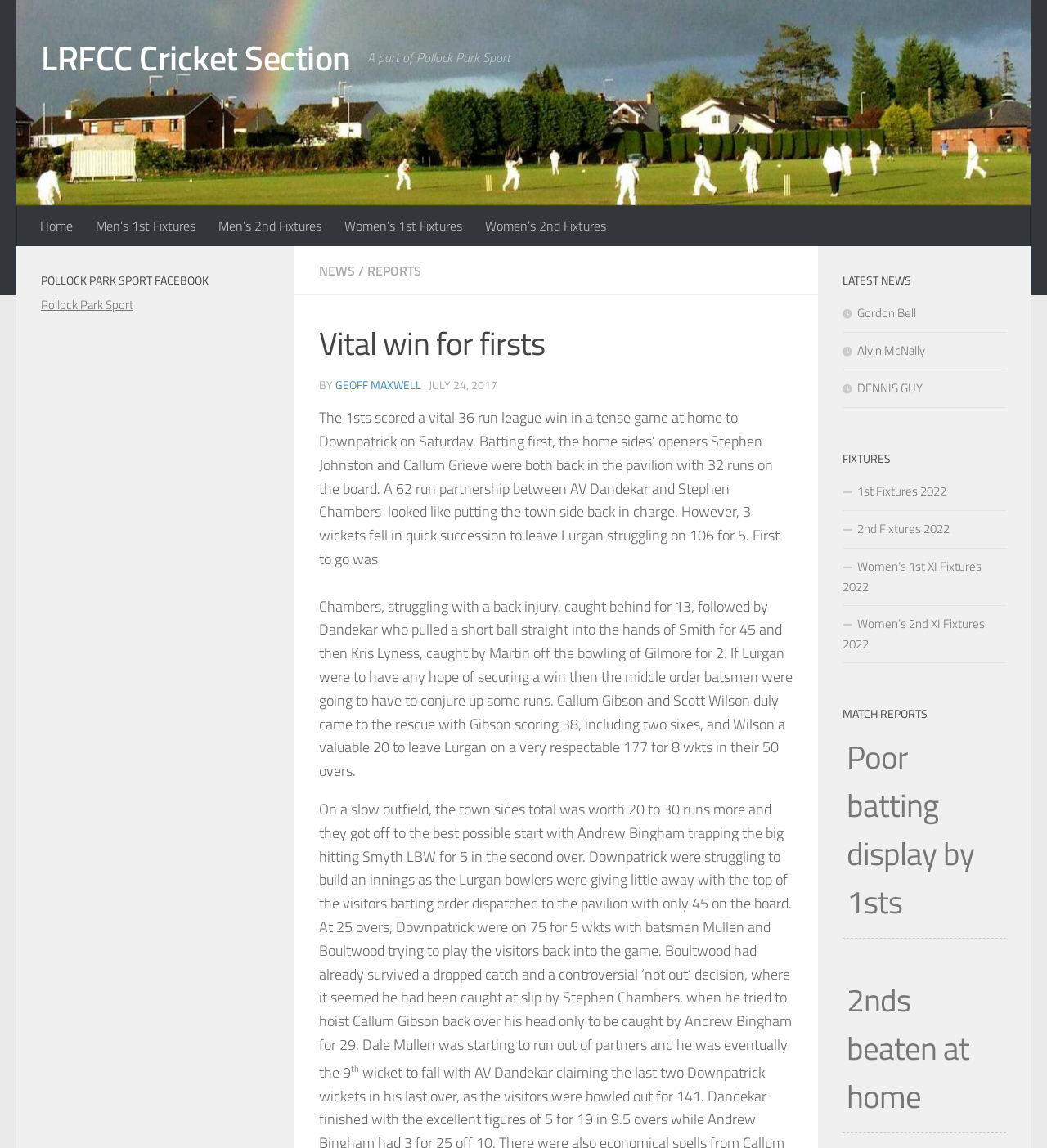Using the element description: "LRFCC Cricket Section", determine the bounding box coordinates. The coordinates should be in the format [left, top, right, bottom], with values between 0 and 1.

[0.039, 0.028, 0.335, 0.071]